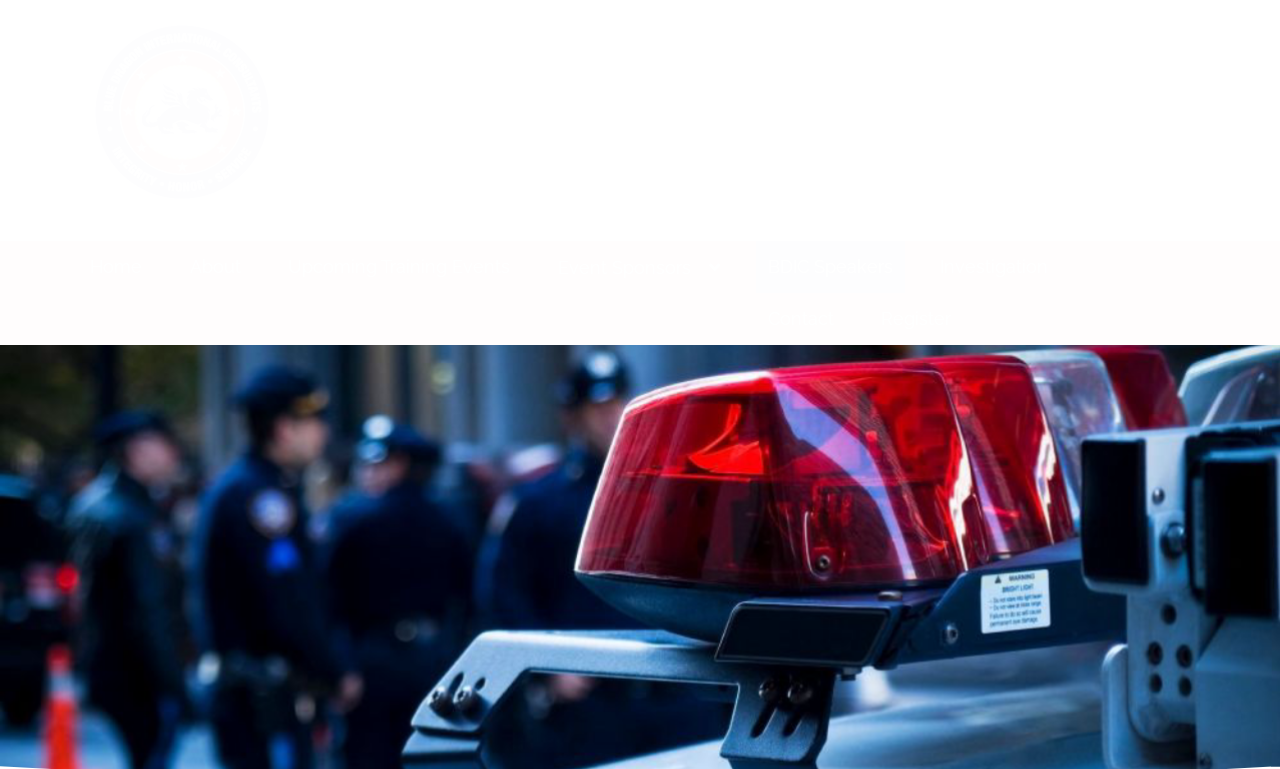Determine the bounding box coordinates (top-left x, top-left y, bottom-right x, bottom-right y) of the UI element described in the following text: BDIC Speakers

[0.59, 0.313, 0.707, 0.38]